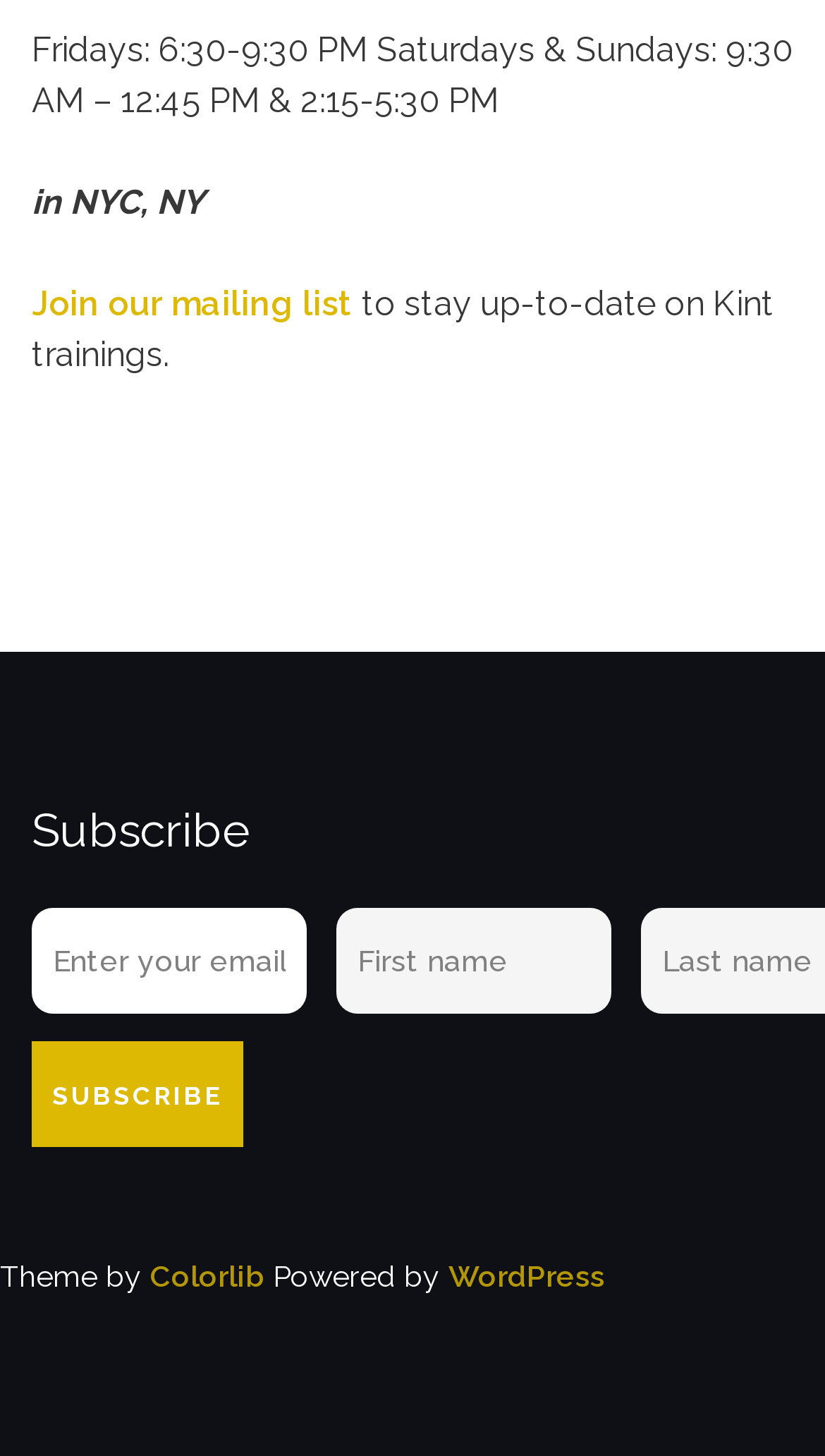Please provide a short answer using a single word or phrase for the question:
What is the platform that powers this website?

WordPress